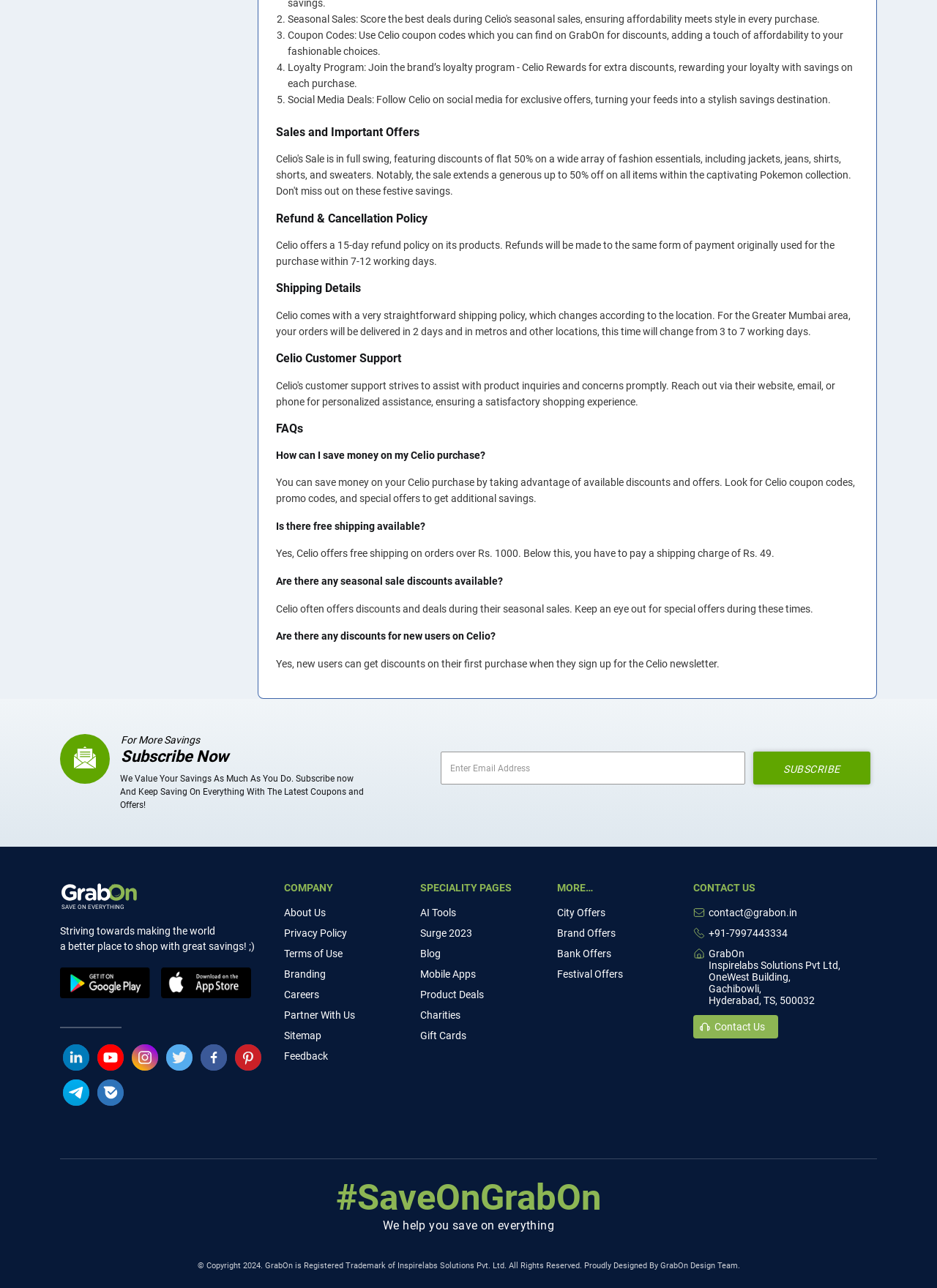Give a one-word or short-phrase answer to the following question: 
Is there free shipping available on Celio?

Yes, on orders over Rs. 1000